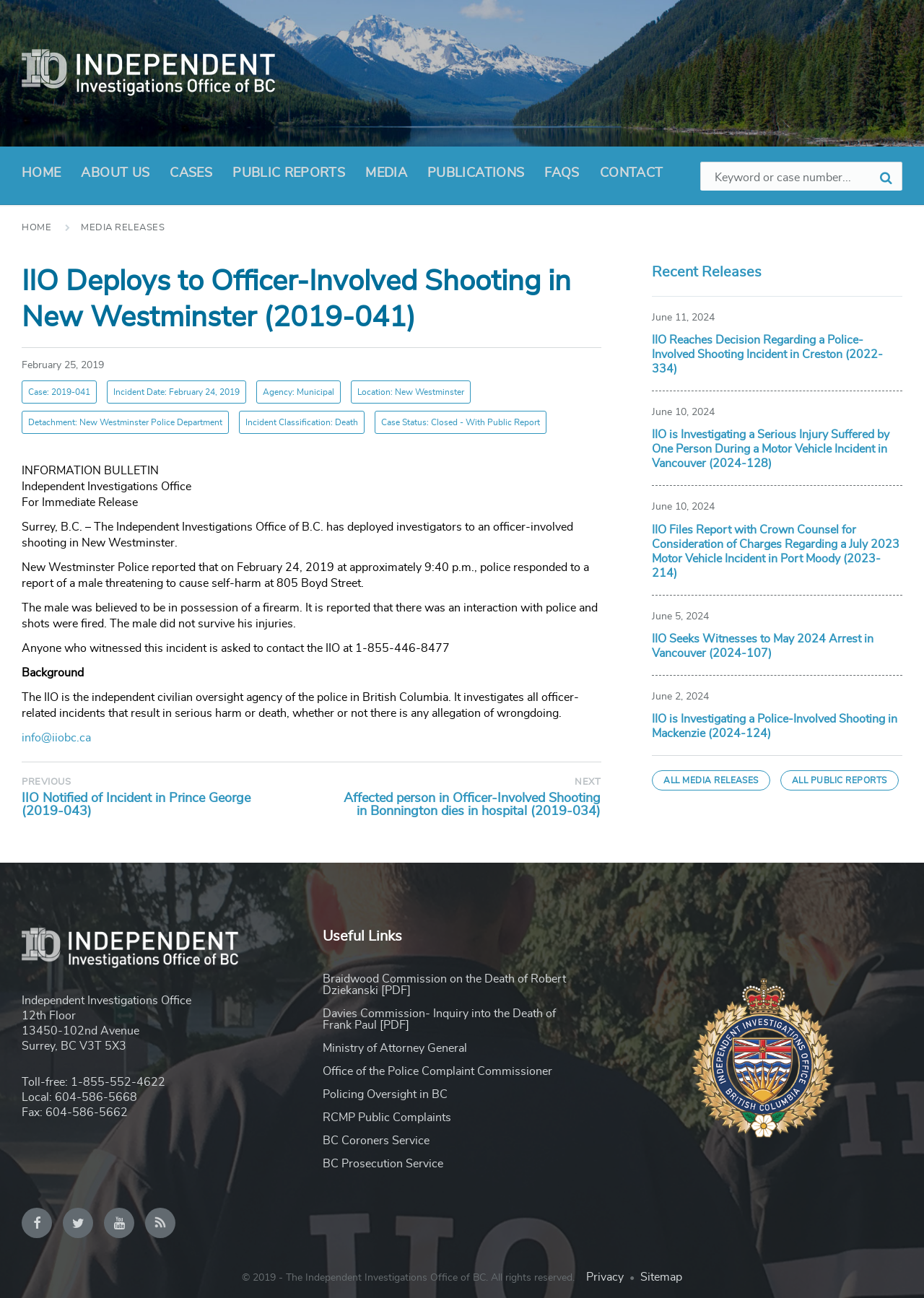Identify the bounding box coordinates necessary to click and complete the given instruction: "click HOME".

[0.023, 0.123, 0.066, 0.147]